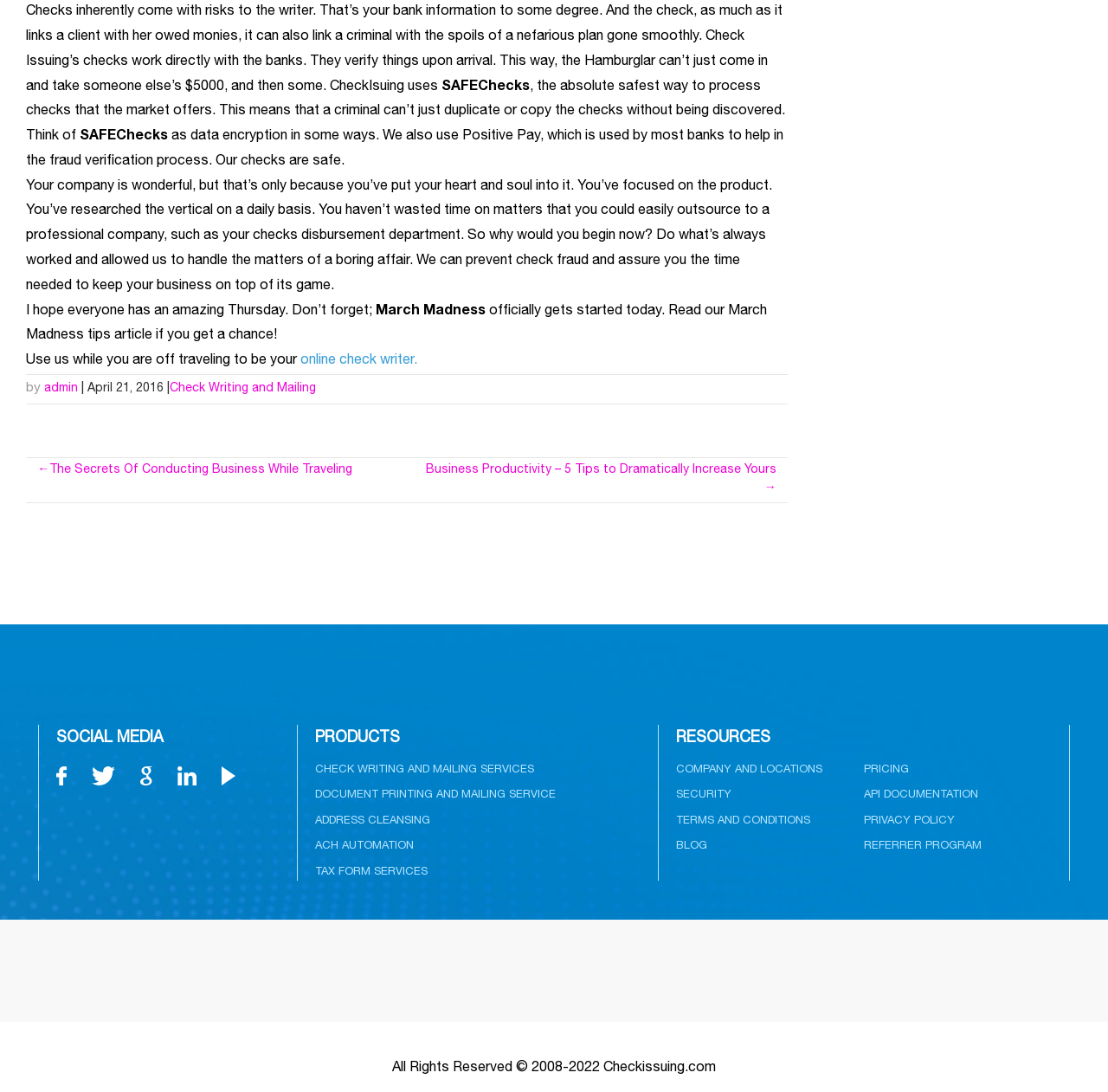What is the company's attitude towards outsourcing?
Kindly offer a detailed explanation using the data available in the image.

The article suggests that outsourcing check disbursement to a professional company like CheckIssuing is a good idea, as it can help businesses focus on their core products and avoid wasting time on matters that can be easily outsourced. This implies that the company has a positive attitude towards outsourcing.